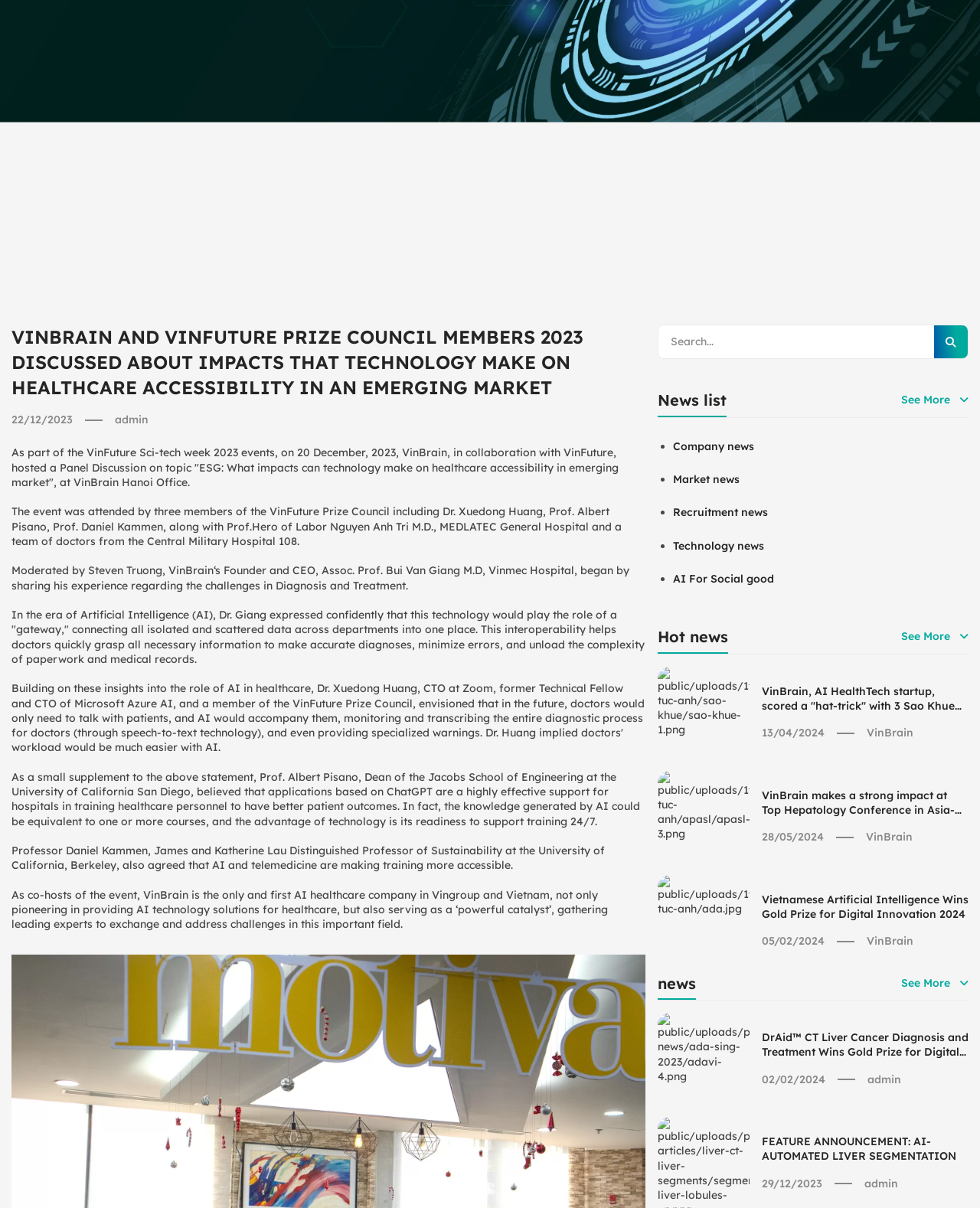Using the webpage screenshot, locate the HTML element that fits the following description and provide its bounding box: "FEATURE ANNOUNCEMENT: AI-AUTOMATED LIVER SEGMENTATION".

[0.777, 0.939, 0.988, 0.964]